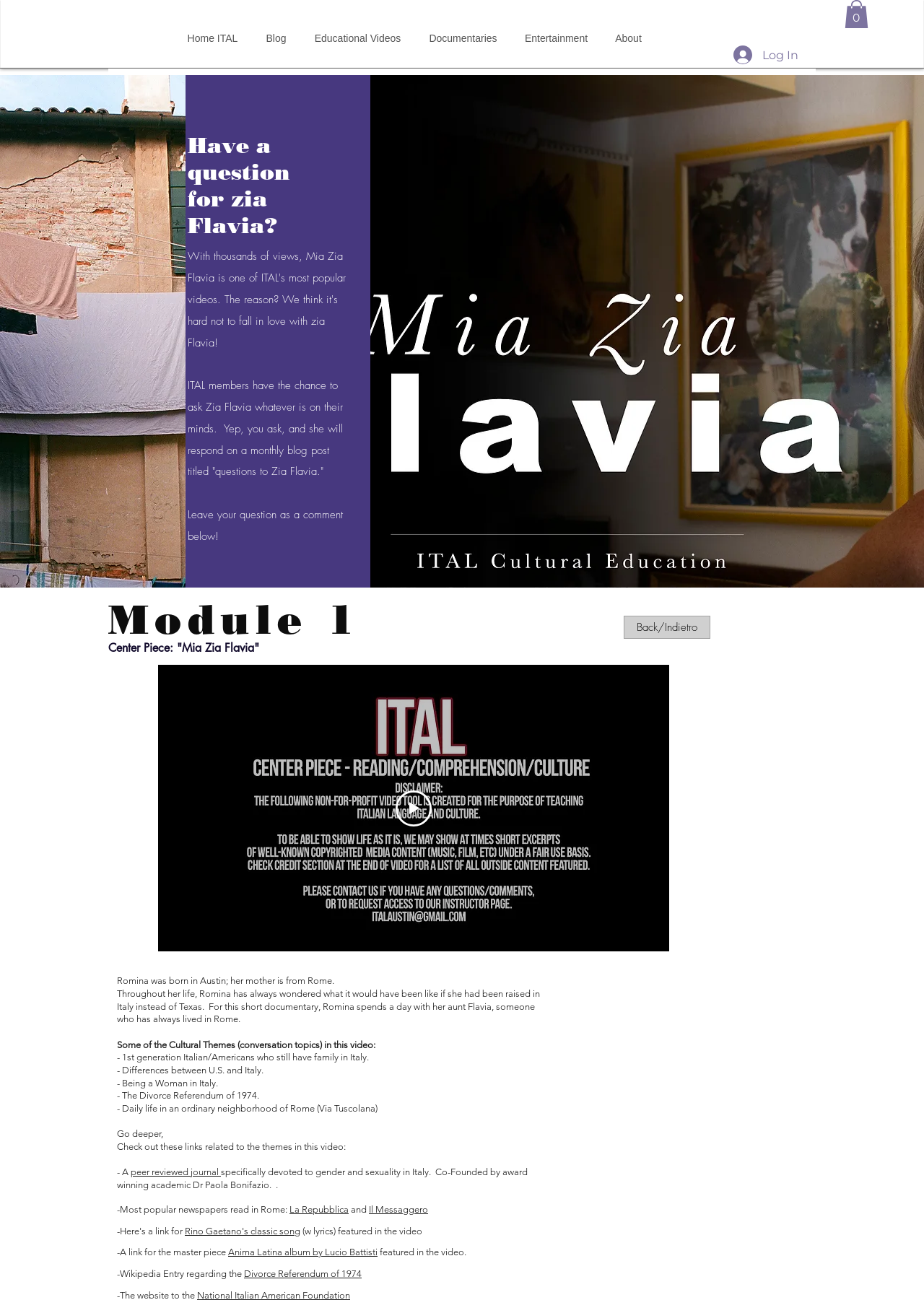Please provide the bounding box coordinates for the element that needs to be clicked to perform the instruction: "Play the video". The coordinates must consist of four float numbers between 0 and 1, formatted as [left, top, right, bottom].

[0.428, 0.608, 0.467, 0.636]